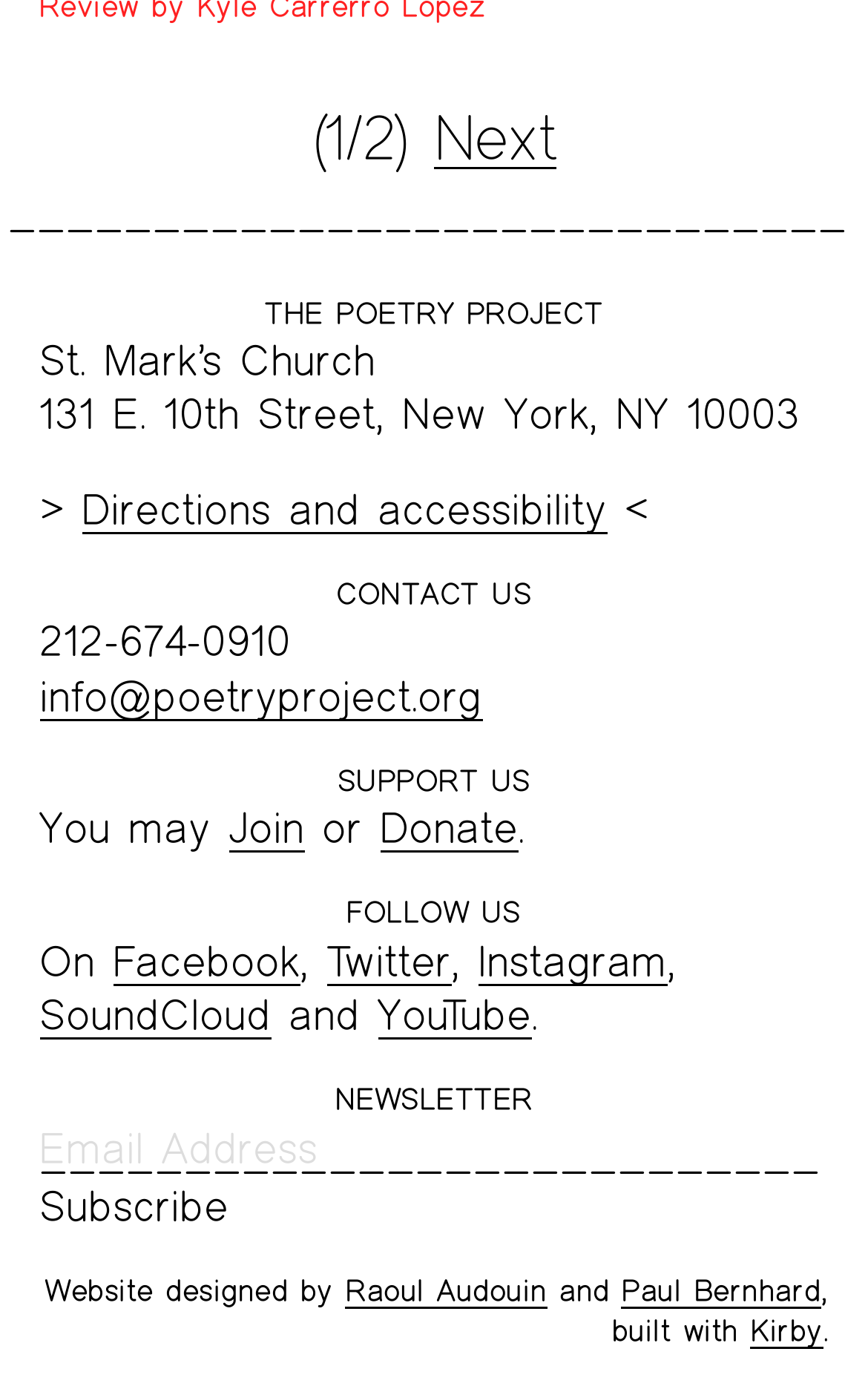Find the bounding box coordinates of the area that needs to be clicked in order to achieve the following instruction: "Get directions and accessibility". The coordinates should be specified as four float numbers between 0 and 1, i.e., [left, top, right, bottom].

[0.094, 0.347, 0.699, 0.384]